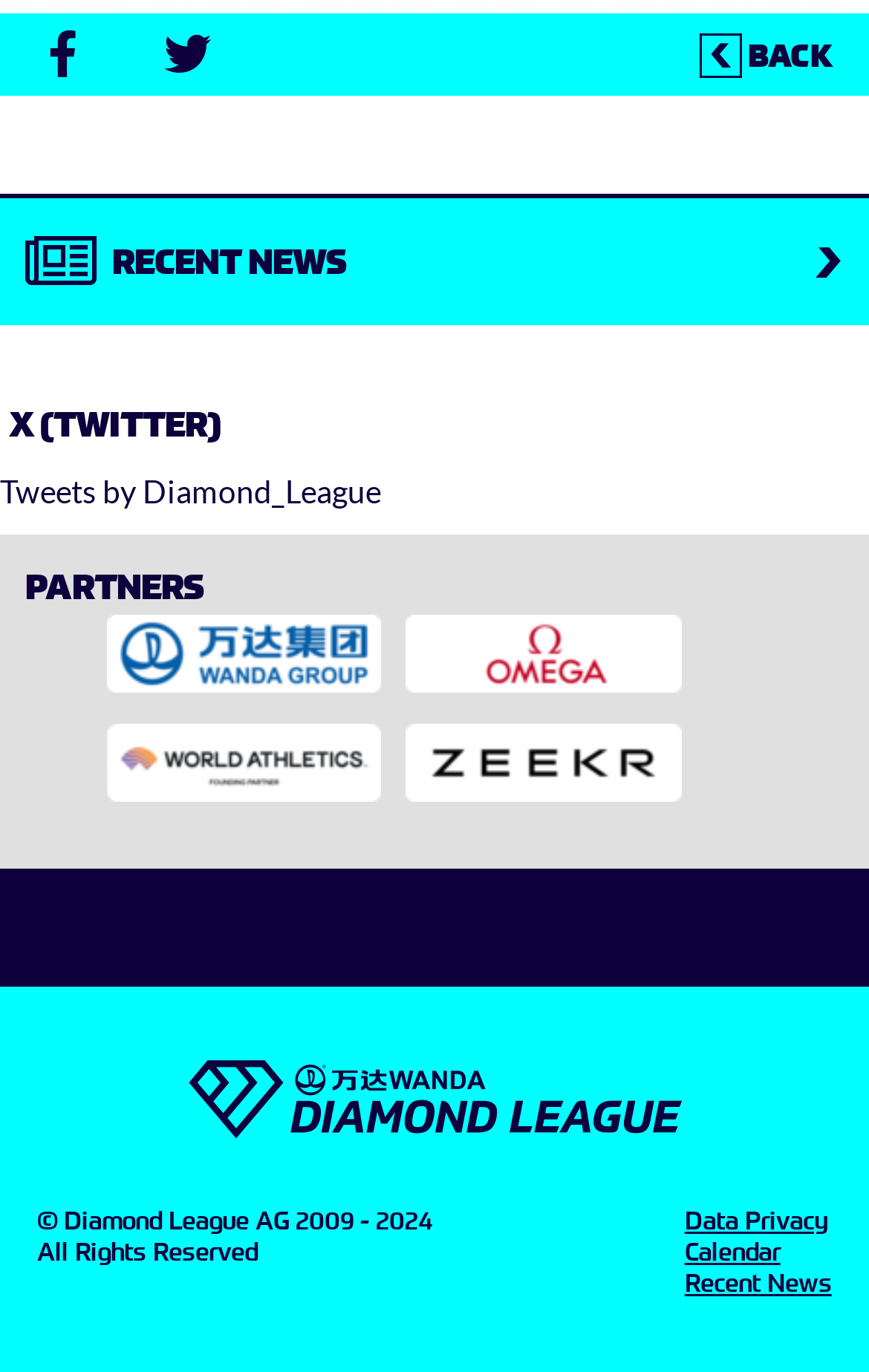Identify the bounding box of the HTML element described here: "tweet". Provide the coordinates as four float numbers between 0 and 1: [left, top, right, bottom].

[0.144, 0.011, 0.287, 0.068]